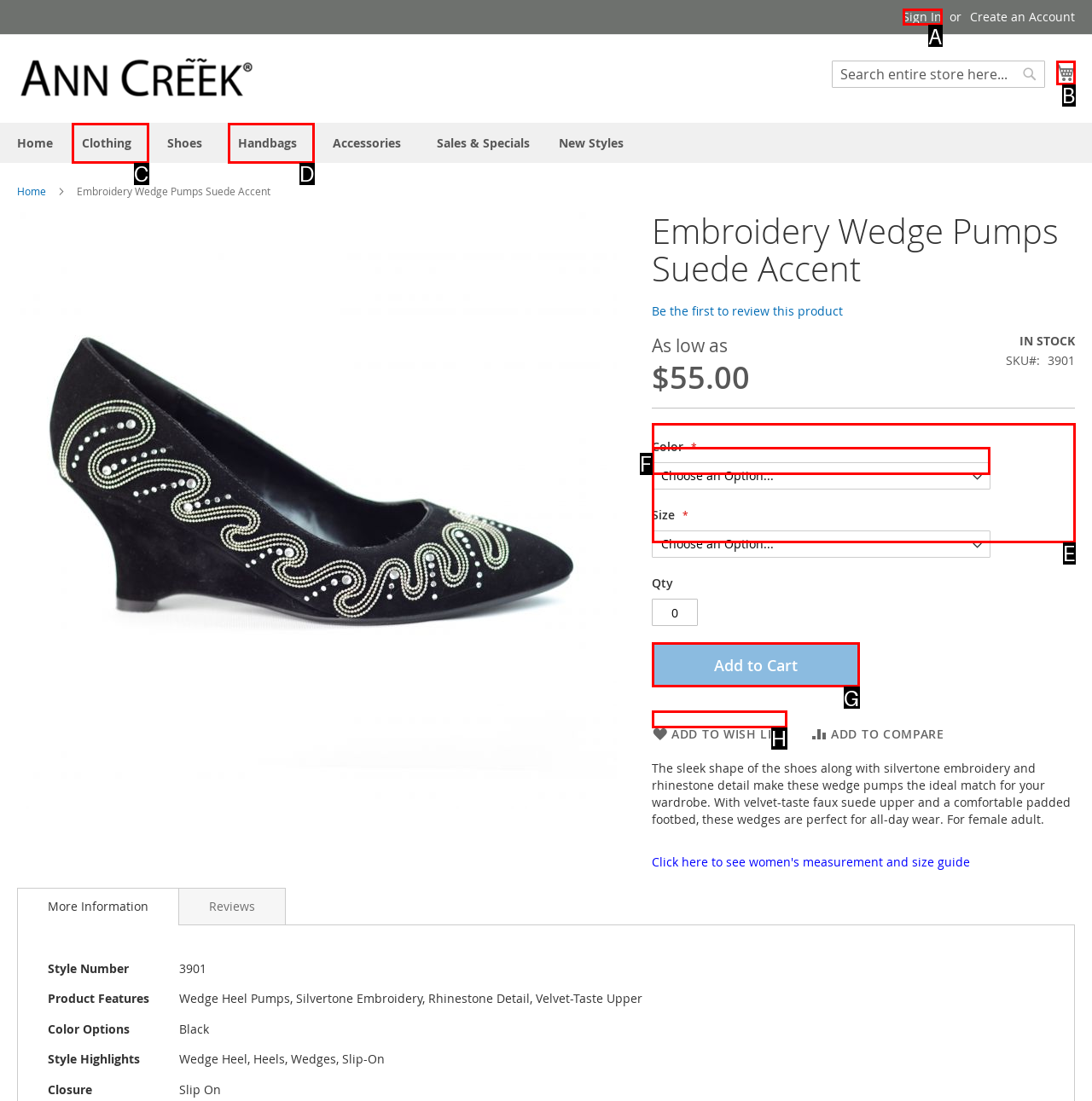Point out the correct UI element to click to carry out this instruction: Watch the video
Answer with the letter of the chosen option from the provided choices directly.

None